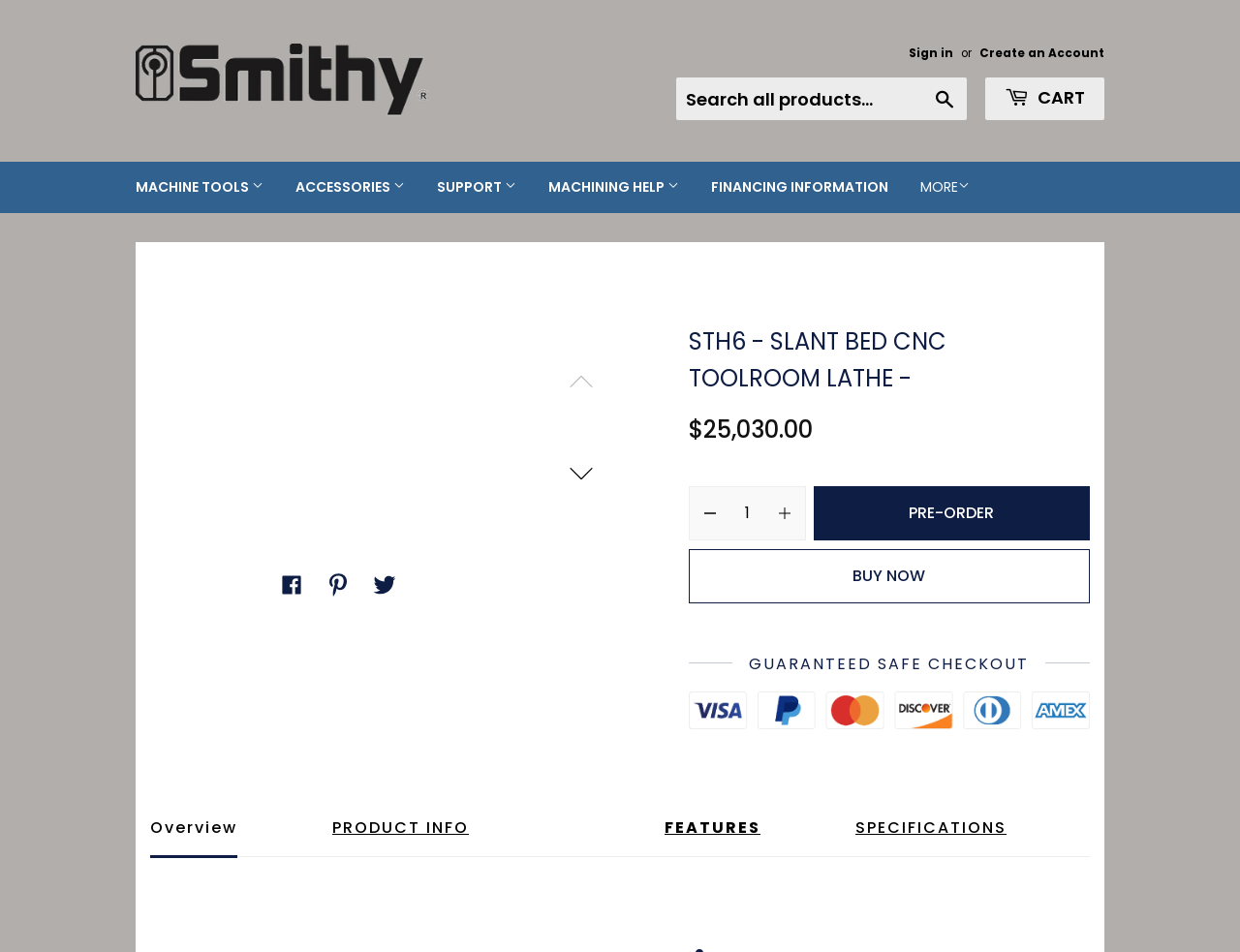Locate the bounding box coordinates of the area to click to fulfill this instruction: "Create an account". The bounding box should be presented as four float numbers between 0 and 1, in the order [left, top, right, bottom].

[0.79, 0.048, 0.891, 0.064]